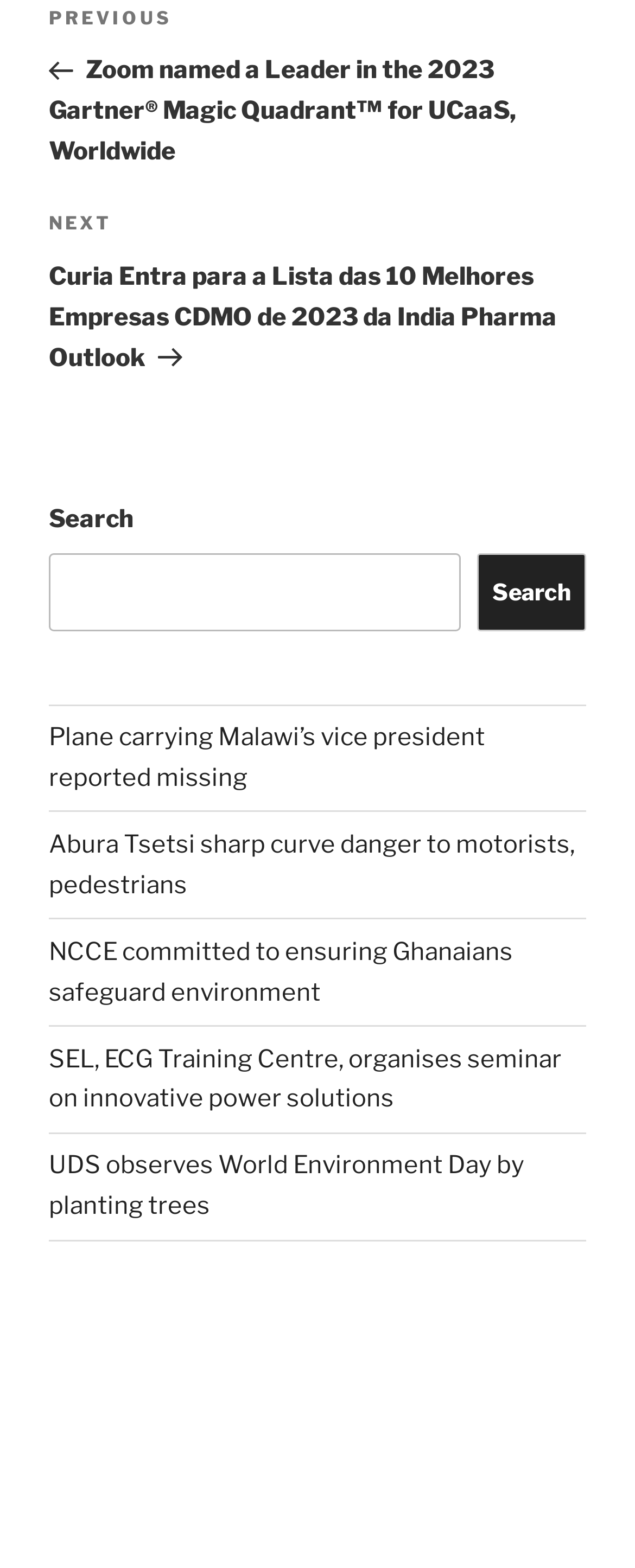Please identify the bounding box coordinates of the clickable area that will fulfill the following instruction: "Learn about UDS's World Environment Day activities". The coordinates should be in the format of four float numbers between 0 and 1, i.e., [left, top, right, bottom].

[0.077, 0.734, 0.826, 0.778]